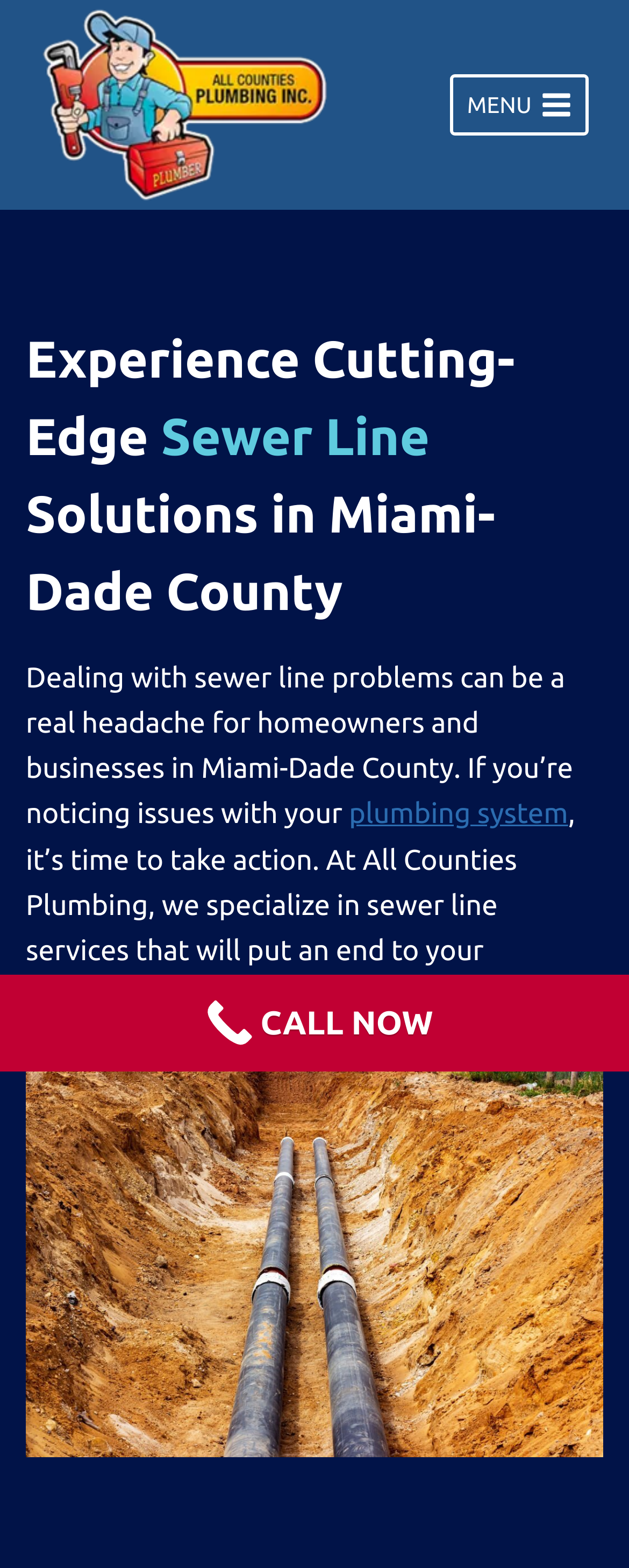Based on the element description: "alt="all-counties-plumbing-inc-logo"", identify the bounding box coordinates for this UI element. The coordinates must be four float numbers between 0 and 1, listed as [left, top, right, bottom].

[0.064, 0.005, 0.526, 0.129]